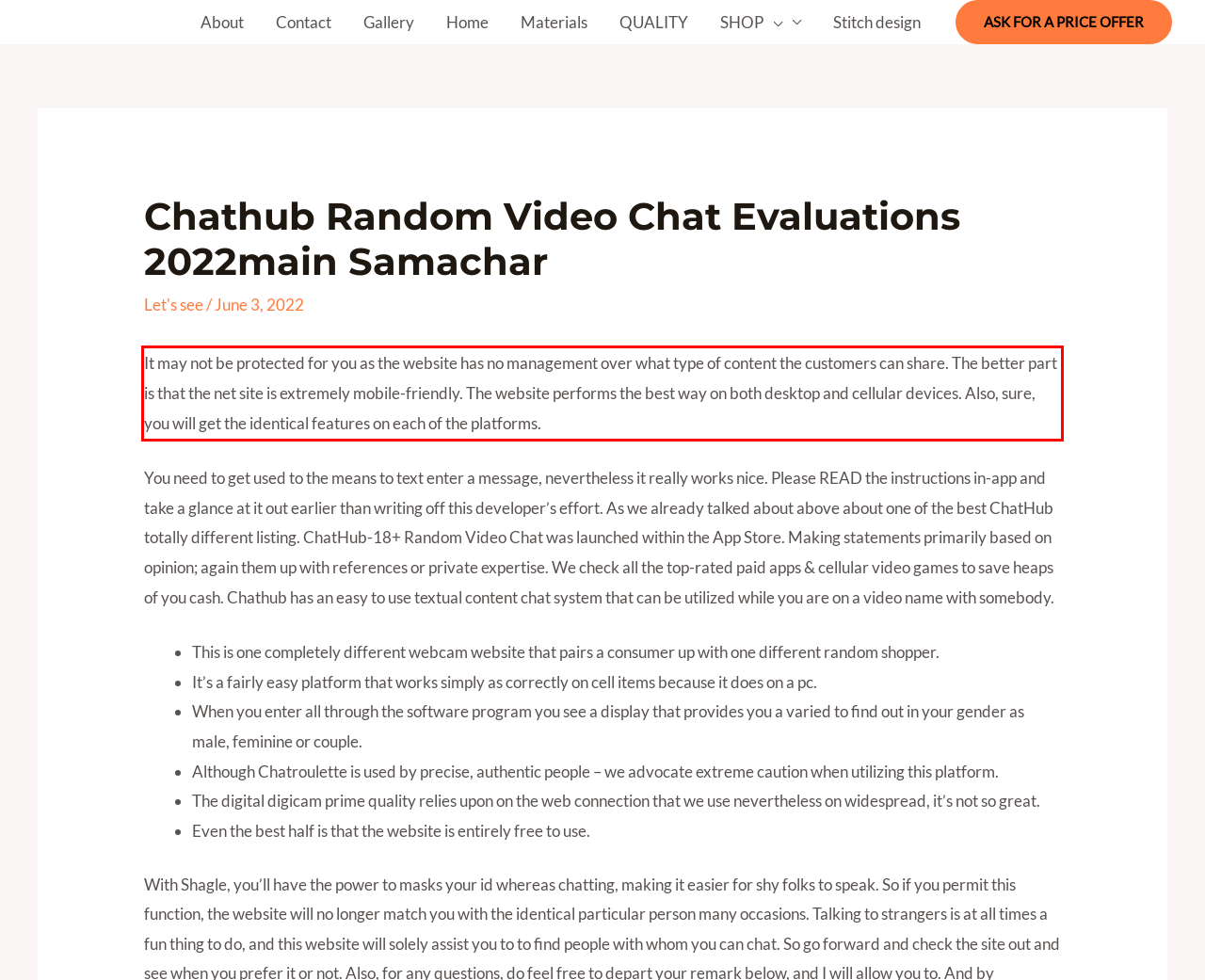Analyze the screenshot of the webpage that features a red bounding box and recognize the text content enclosed within this red bounding box.

It may not be protected for you as the website has no management over what type of content the customers can share. The better part is that the net site is extremely mobile-friendly. The website performs the best way on both desktop and cellular devices. Also, sure, you will get the identical features on each of the platforms.